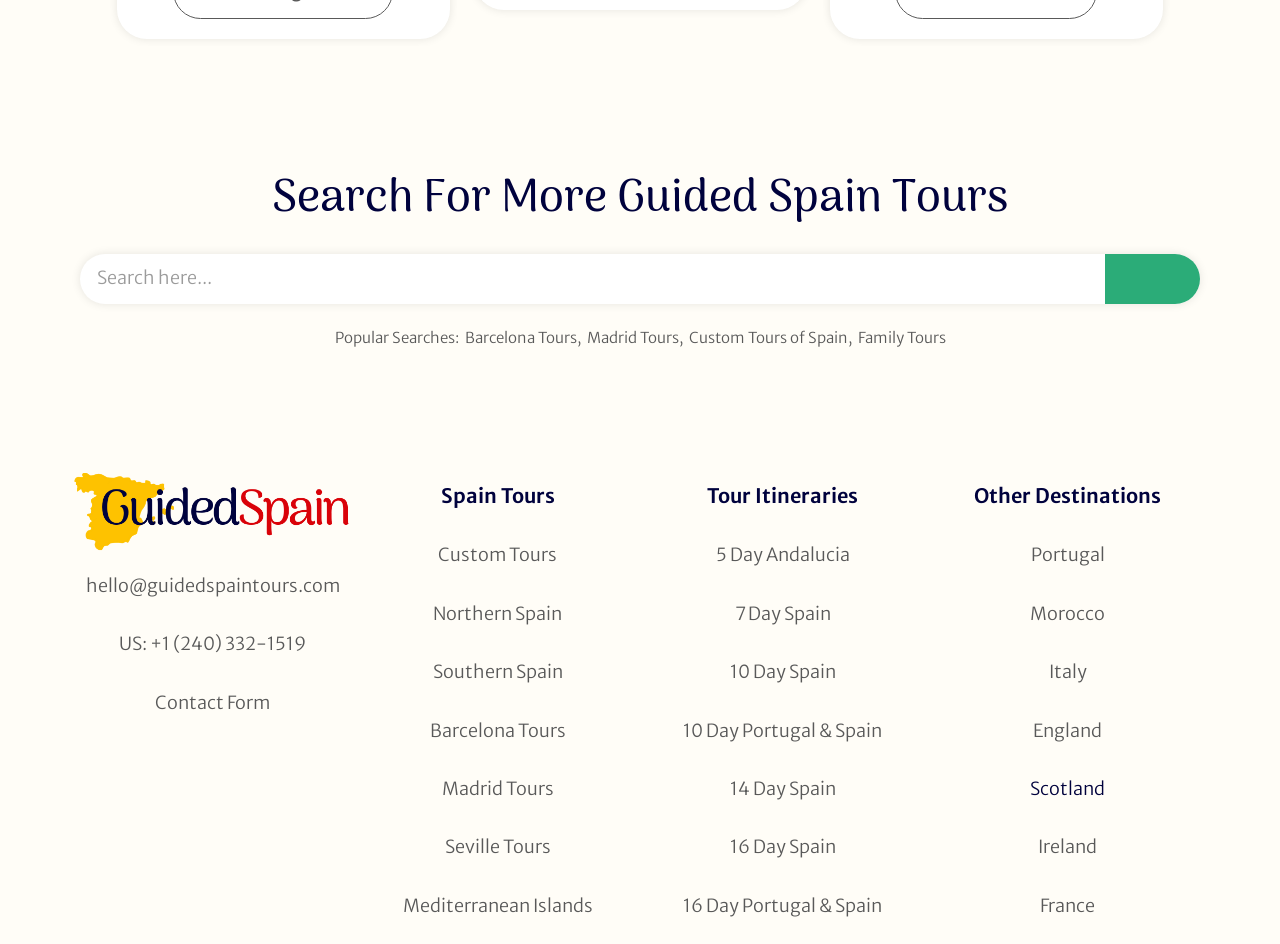What are the popular searches on this website?
Look at the image and provide a short answer using one word or a phrase.

Barcelona Tours, Madrid Tours, etc.